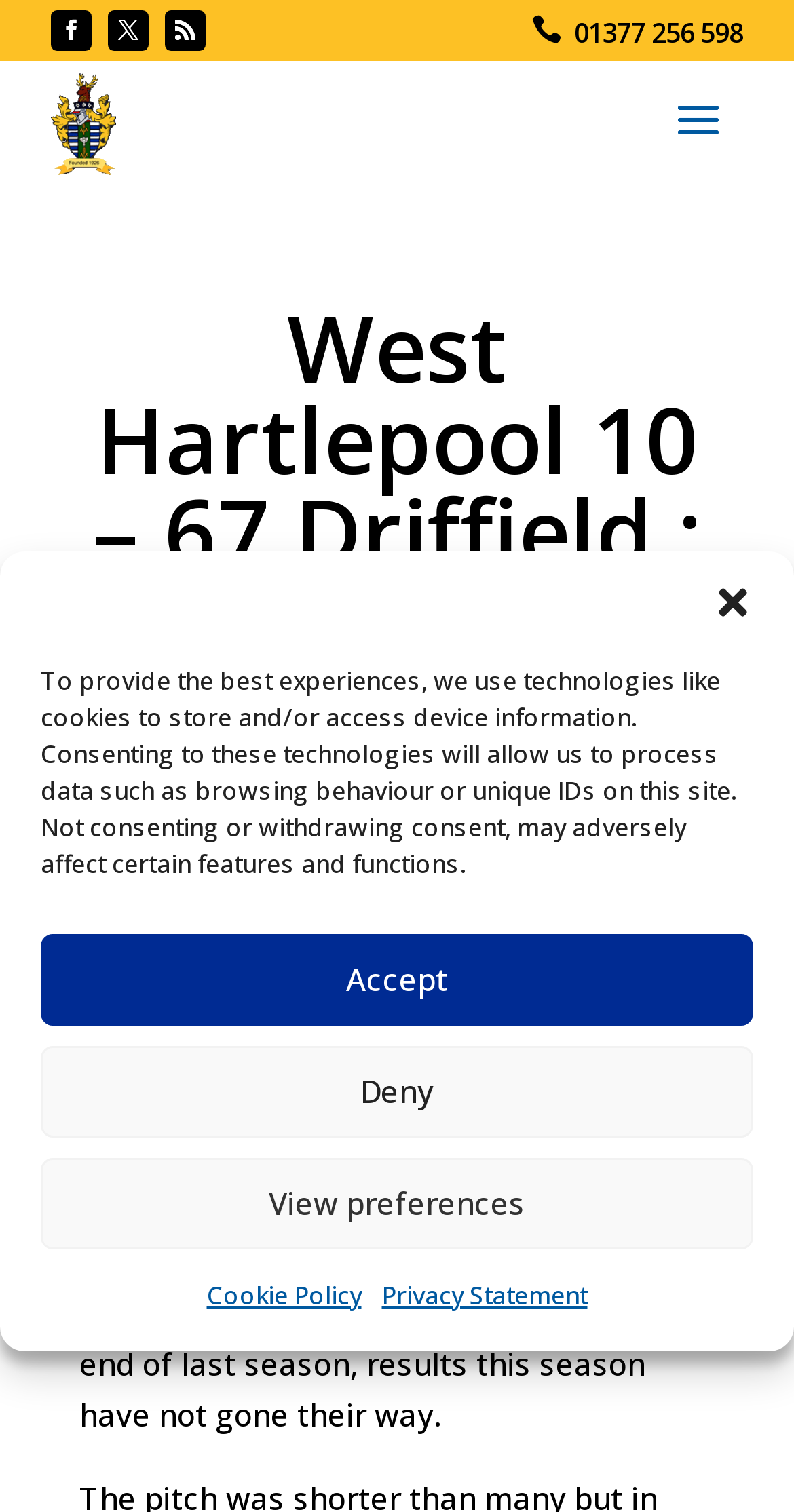Please find the bounding box coordinates of the element that you should click to achieve the following instruction: "View preferences". The coordinates should be presented as four float numbers between 0 and 1: [left, top, right, bottom].

[0.051, 0.765, 0.949, 0.826]